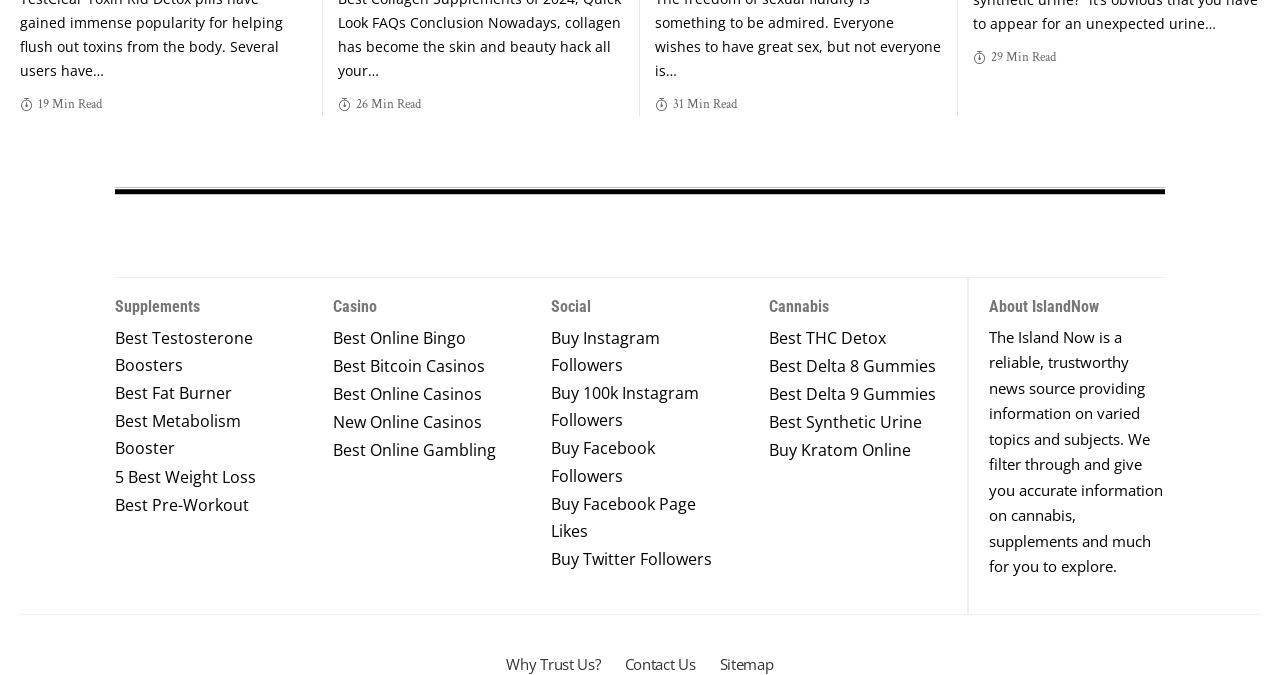Find the bounding box coordinates of the clickable area required to complete the following action: "Click on The Island Now link".

[0.09, 0.325, 0.277, 0.37]